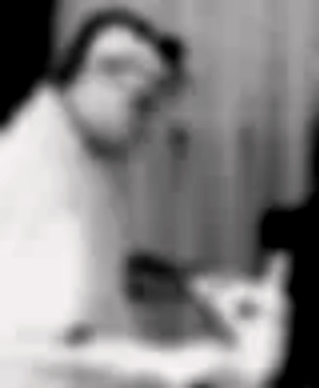What type of backdrop is in the background?
Please provide a single word or phrase as your answer based on the screenshot.

Wooden